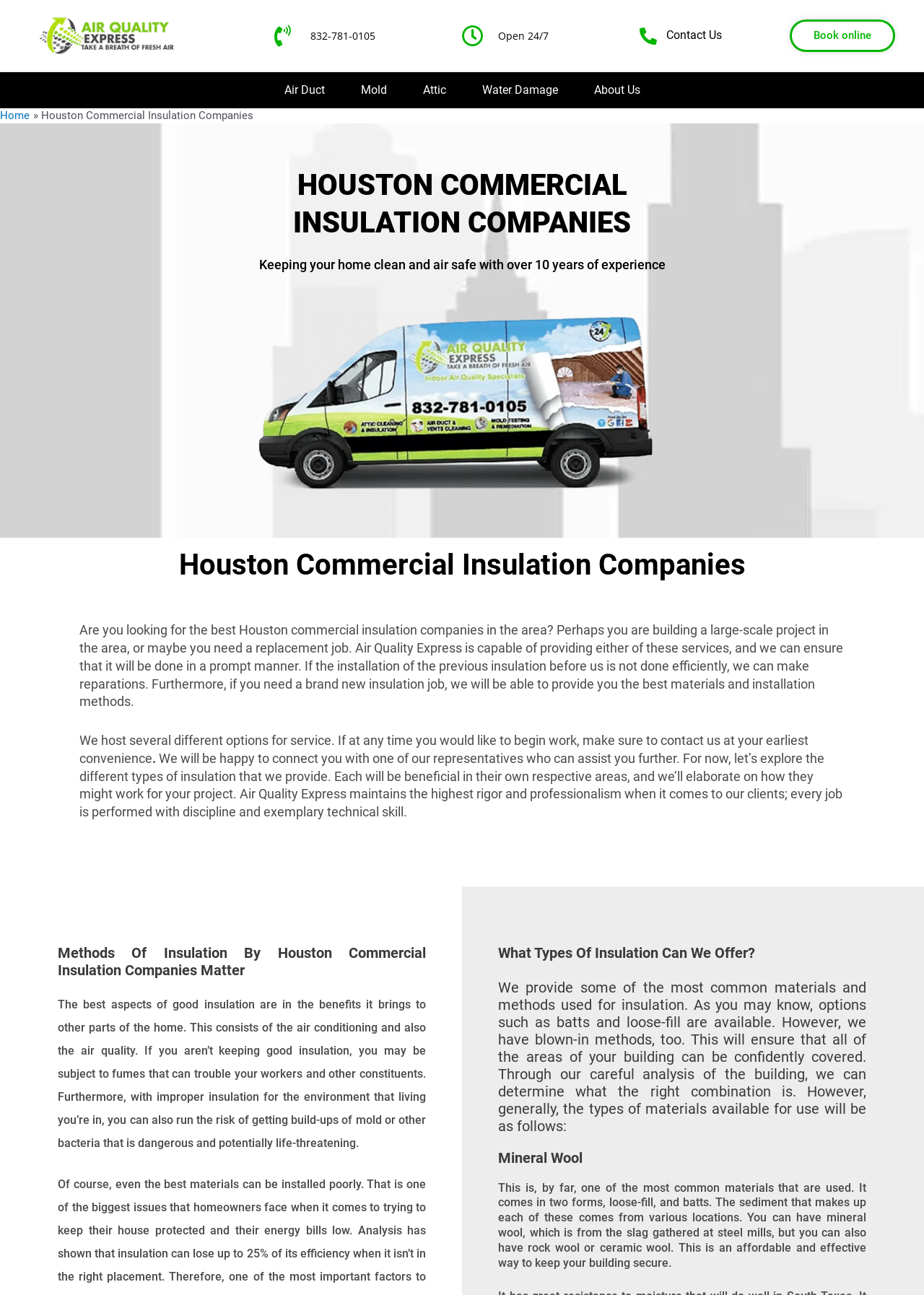Can you find the bounding box coordinates for the element to click on to achieve the instruction: "Learn about attic insulation"?

[0.457, 0.064, 0.482, 0.075]